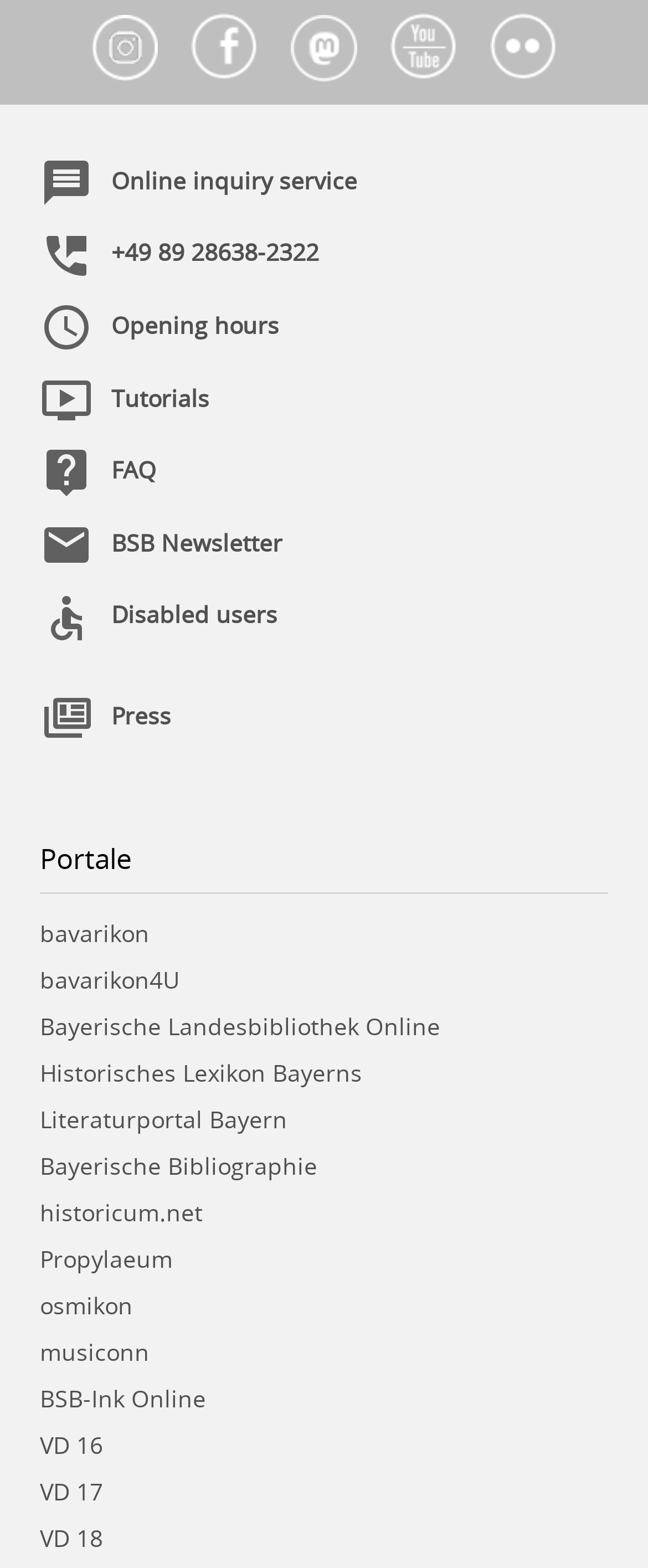For the given element description VD 17, determine the bounding box coordinates of the UI element. The coordinates should follow the format (top-left x, top-left y, bottom-right x, bottom-right y) and be within the range of 0 to 1.

[0.062, 0.941, 0.159, 0.961]